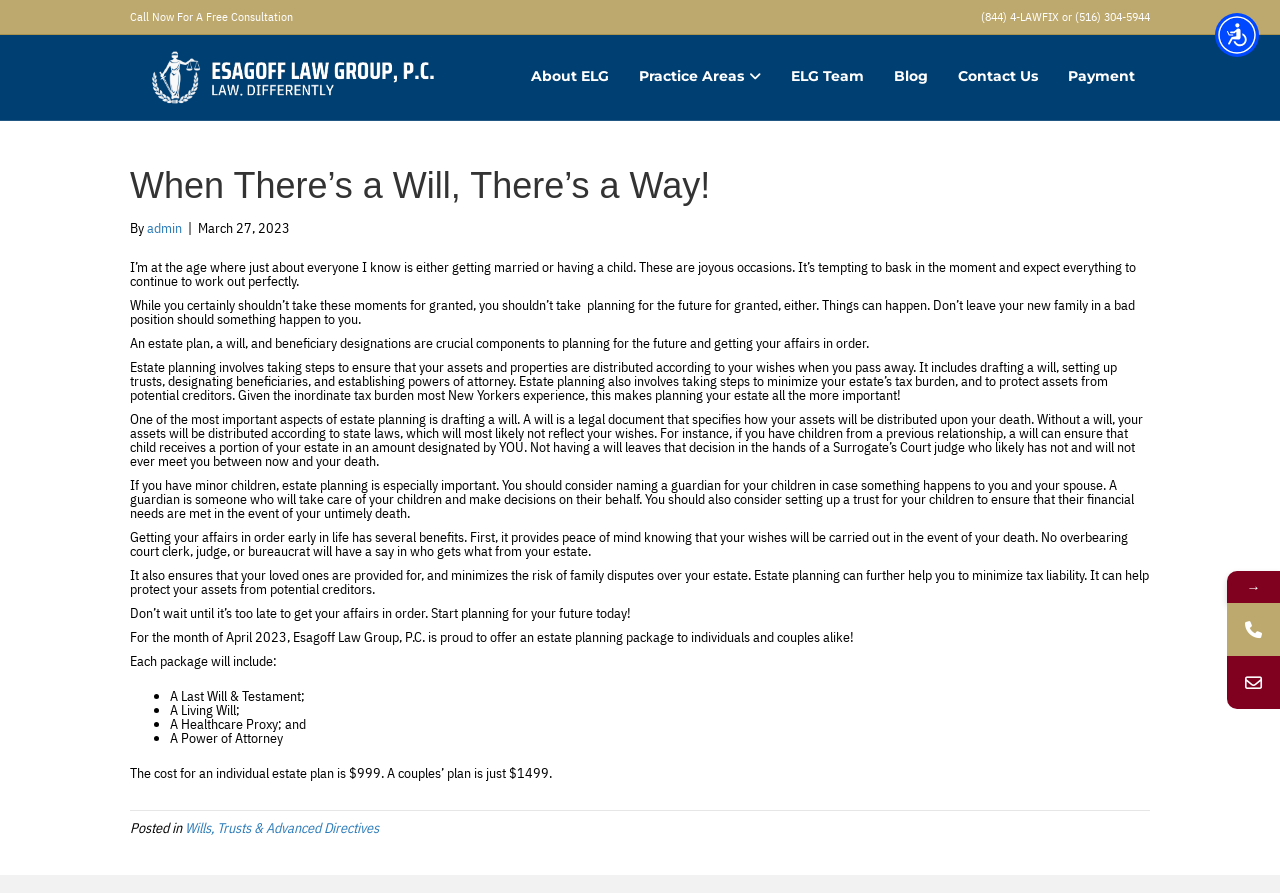Offer a comprehensive description of the webpage’s content and structure.

The webpage is about estate planning and wills, with a focus on the importance of planning for the future. At the top, there is a call-to-action button "Call Now For A Free Consultation" with a phone number. Below it, there is a layout table with the law group's logo and a navigation menu with links to "About ELG", "Practice Areas", "ELG Team", "Blog", "Contact Us", and "Payment".

The main content of the webpage is an article with a heading "When There’s a Will, There’s a Way!" followed by a brief introduction to the importance of estate planning. The article is divided into several paragraphs, each discussing a different aspect of estate planning, such as the importance of having a will, planning for minor children, and minimizing tax liability.

Throughout the article, there are several static text elements, including a list of services offered by the law group, including a Last Will & Testament, Living Will, Healthcare Proxy, and Power of Attorney. The cost for an individual estate plan is $999, and a couples' plan is $1499.

At the bottom of the page, there are links to social media platforms and a "→" symbol, which may indicate a link to the next page or a call-to-action.